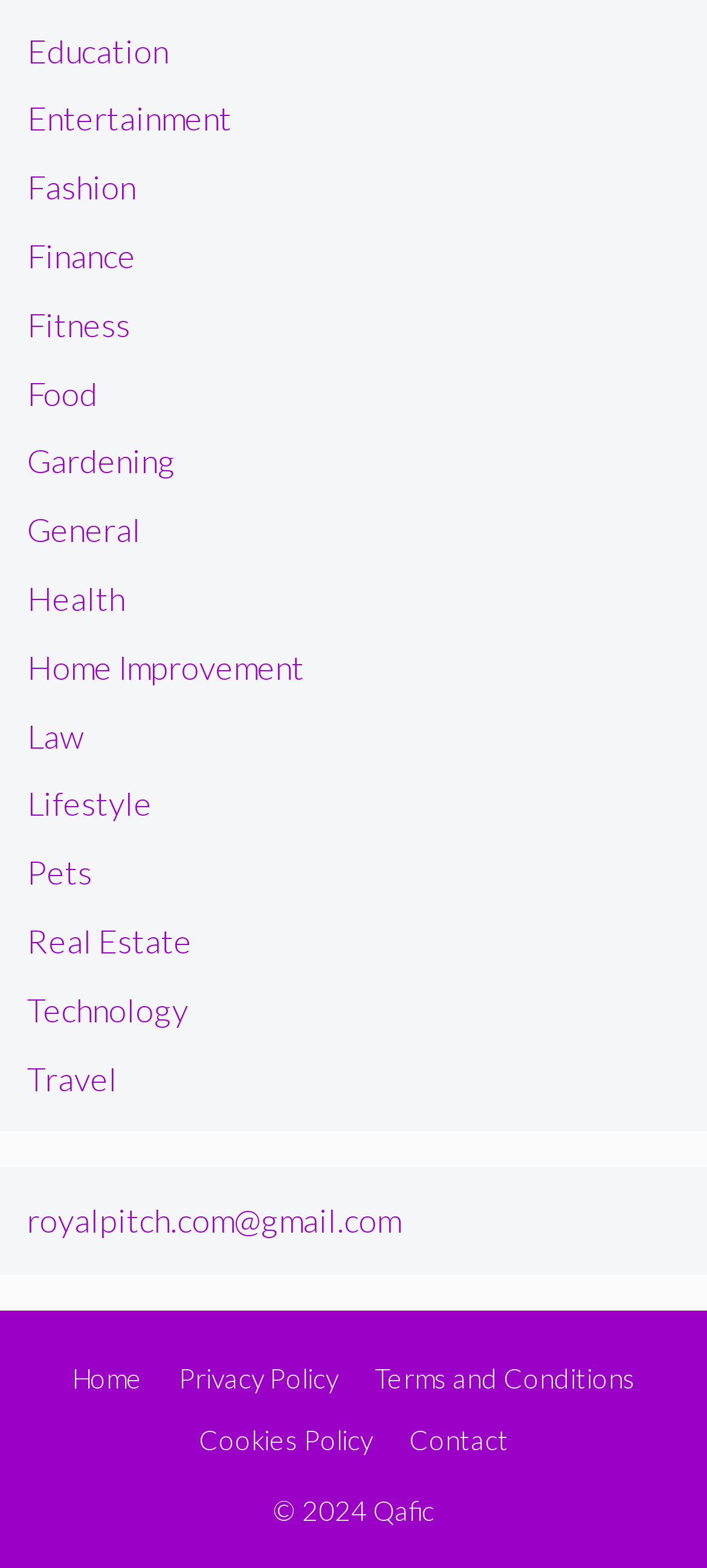Provide a single word or phrase answer to the question: 
How many links are listed in the footer section?

6